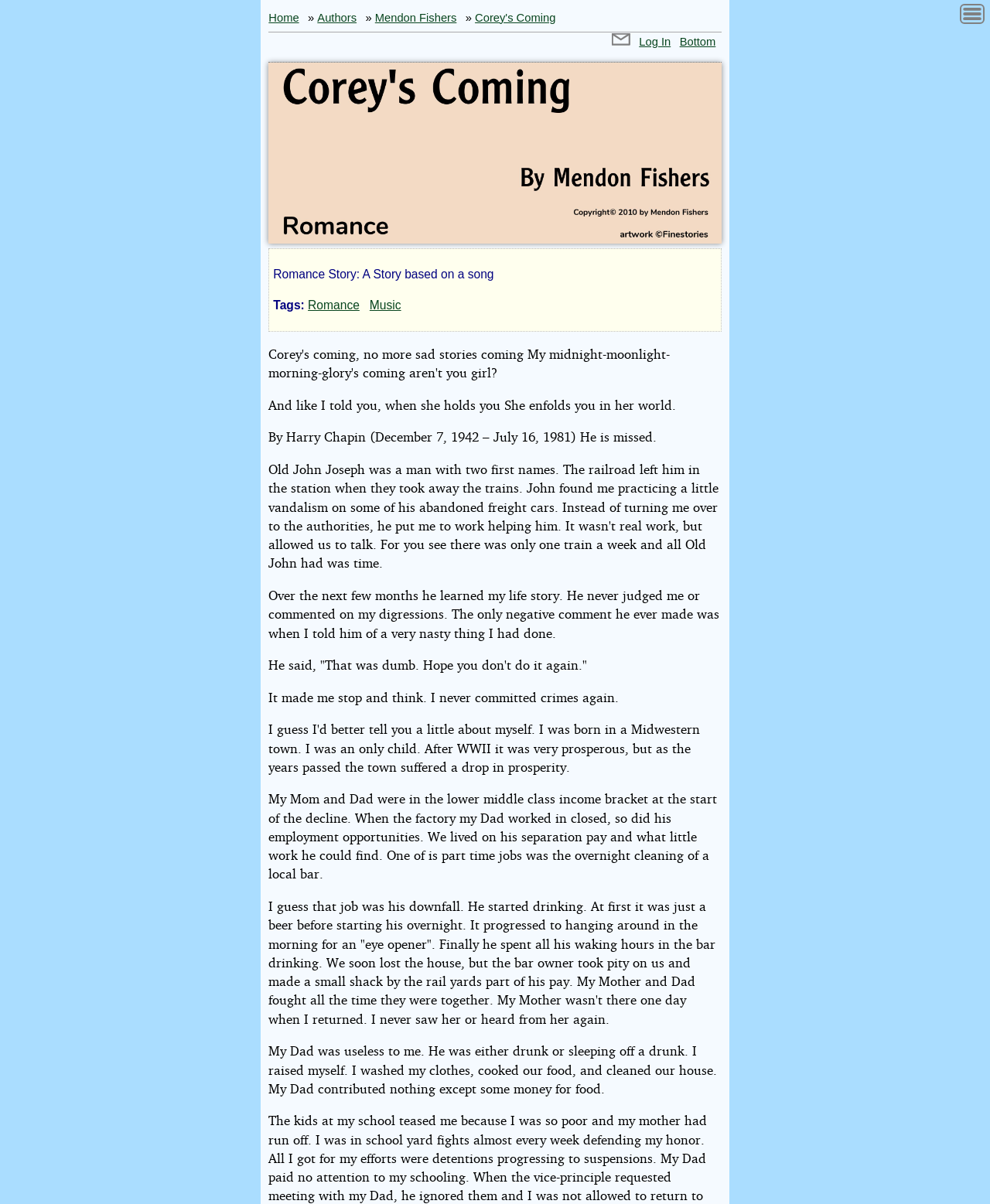Identify the bounding box coordinates of the element to click to follow this instruction: 'Go to Home page'. Ensure the coordinates are four float values between 0 and 1, provided as [left, top, right, bottom].

[0.271, 0.007, 0.302, 0.022]